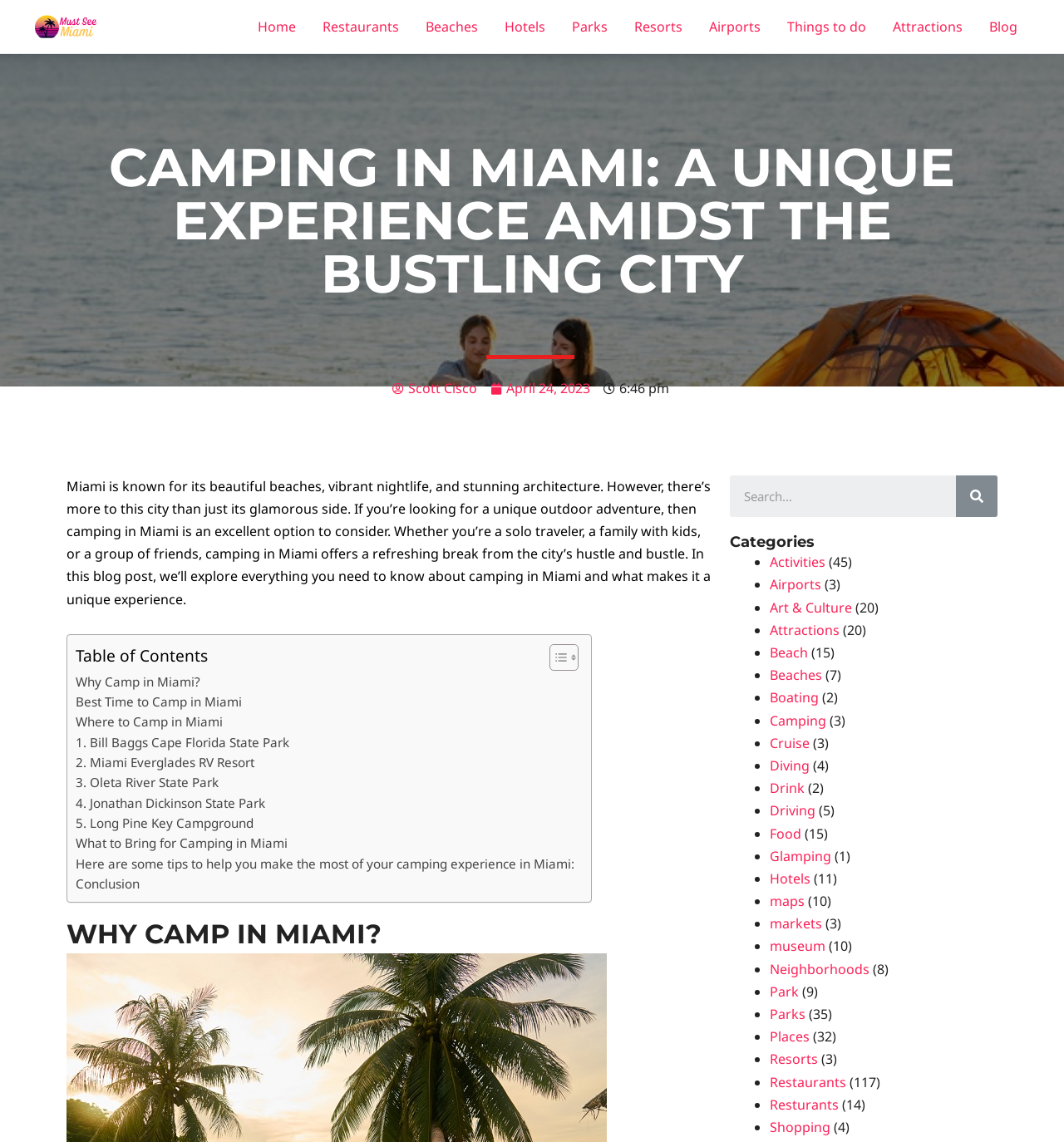What is the category with the most number of articles?
Kindly answer the question with as much detail as you can.

The category with the most number of articles is Food, which has 15 articles, as indicated by the number in parentheses next to the category name in the 'Categories' section.